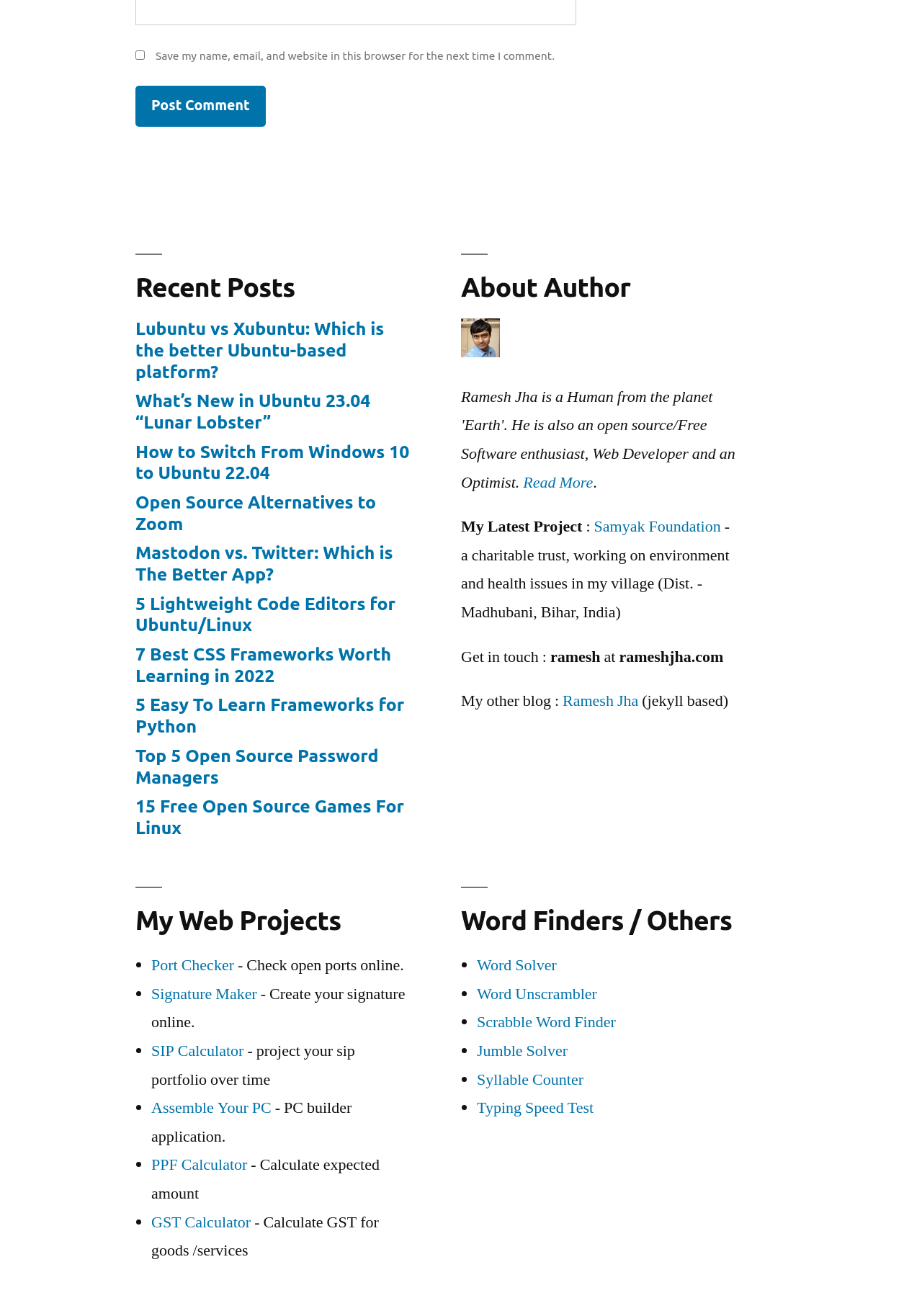Find the bounding box coordinates for the area that should be clicked to accomplish the instruction: "Visit the Samyak Foundation website".

[0.644, 0.393, 0.782, 0.408]